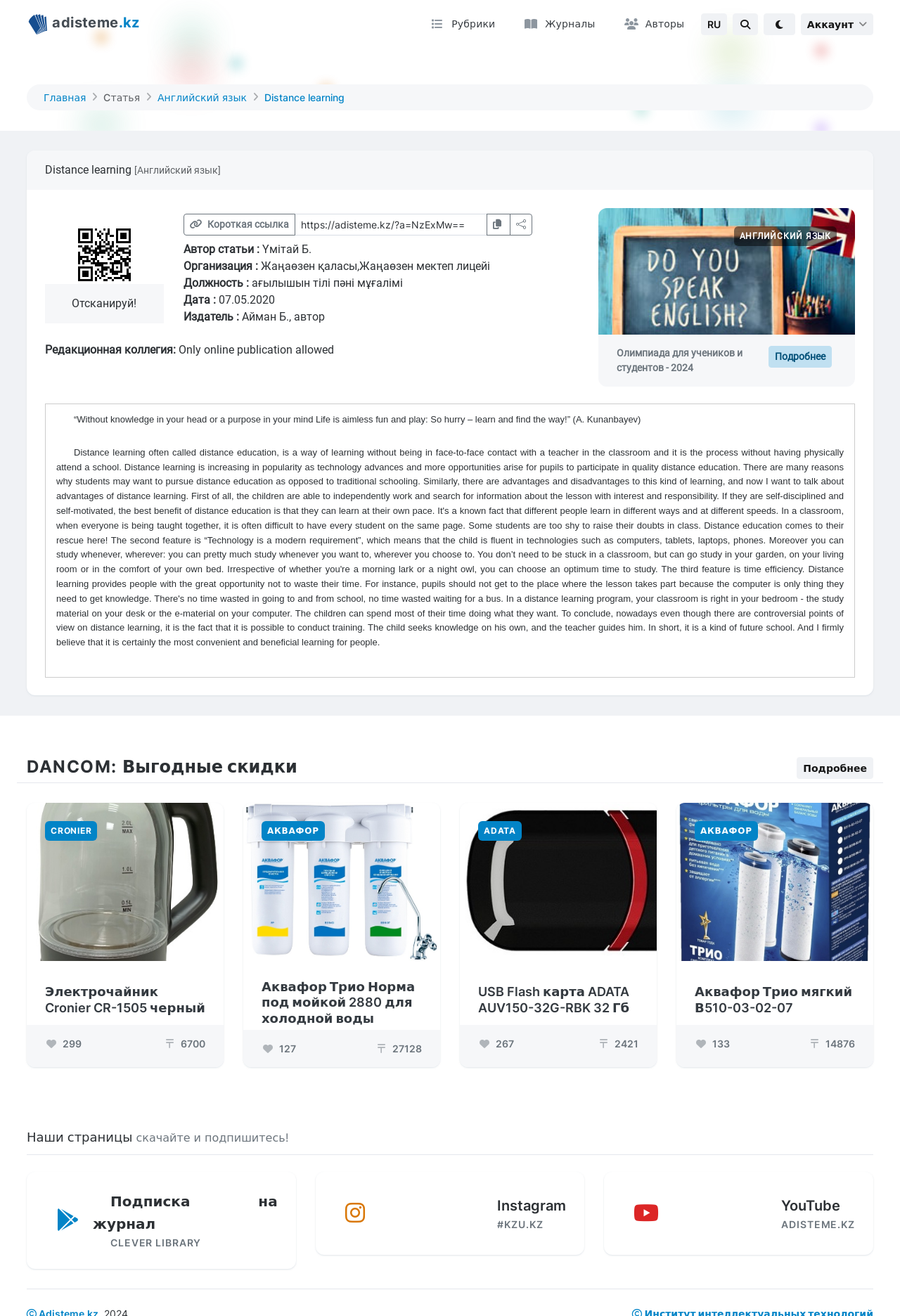Examine the screenshot and answer the question in as much detail as possible: What is the name of the organization mentioned in the article?

I found the name of the organization by looking at the static text 'Организация :' and the corresponding organization name 'Жаңаөзен қаласы, Жаңаөзен мектеп лицейі' which is located below the author's name.